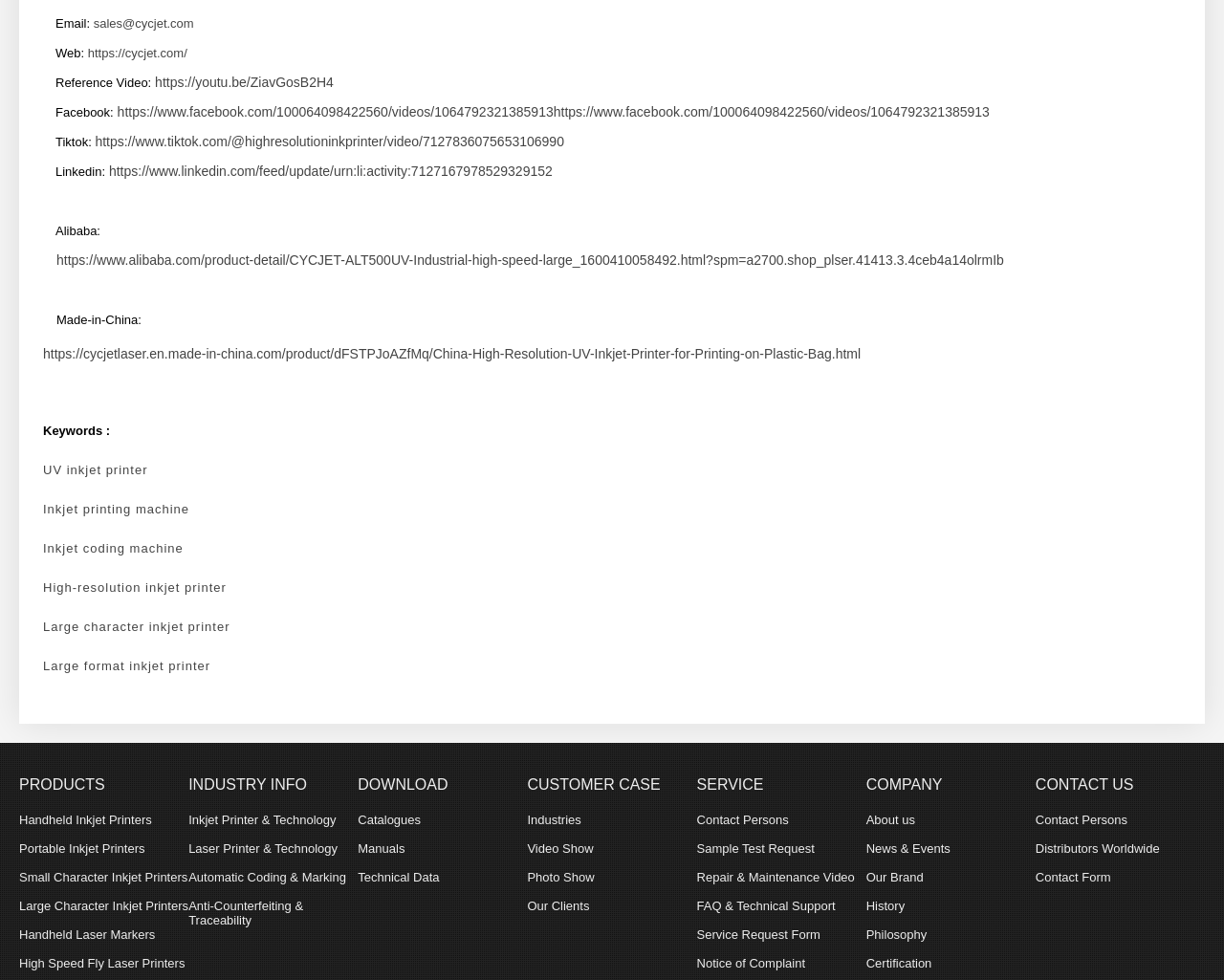How many industry info links are listed?
Look at the image and answer the question using a single word or phrase.

4